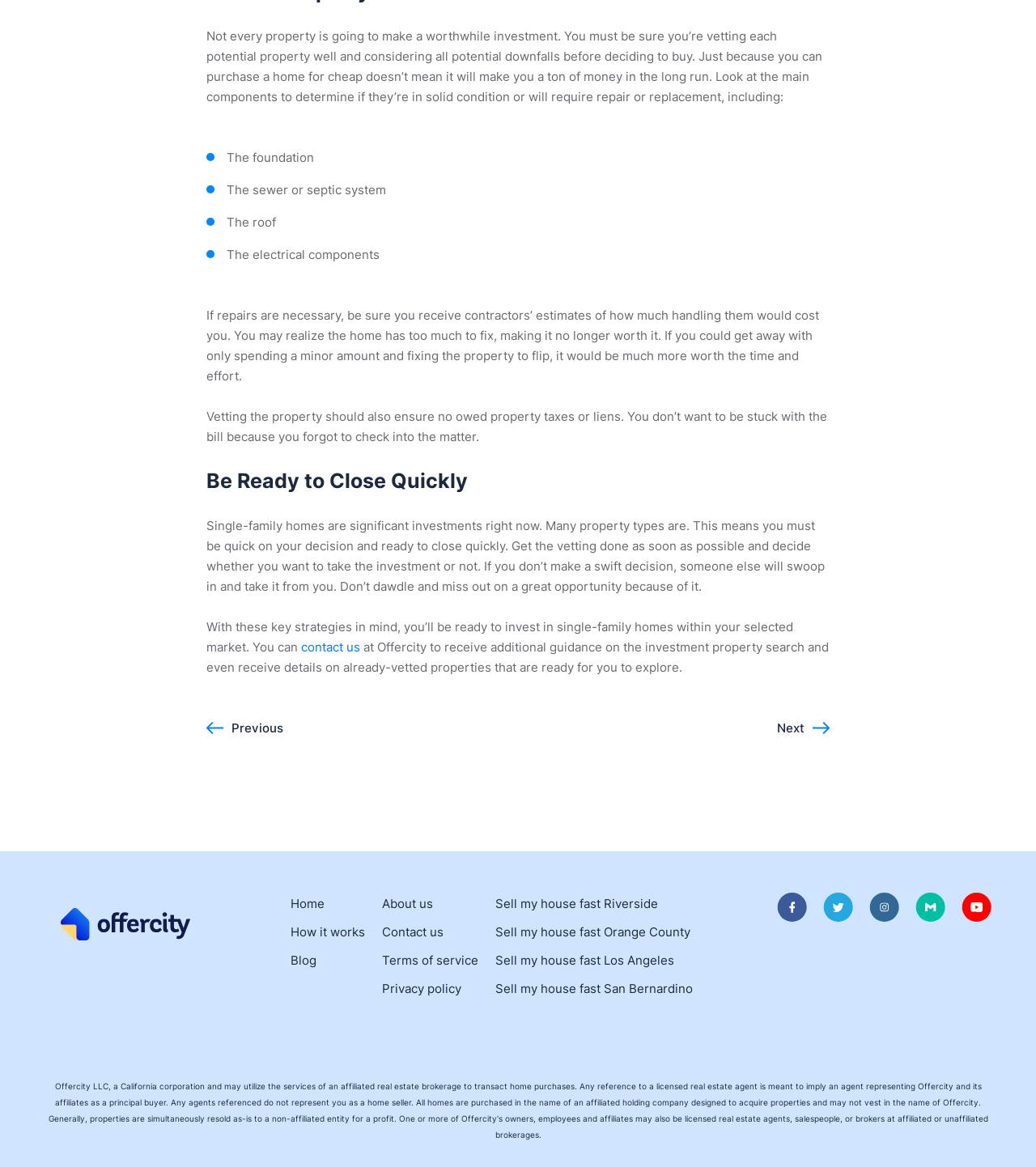Find the bounding box coordinates of the element's region that should be clicked in order to follow the given instruction: "Read more about 'How it works'". The coordinates should consist of four float numbers between 0 and 1, i.e., [left, top, right, bottom].

[0.28, 0.789, 0.352, 0.809]